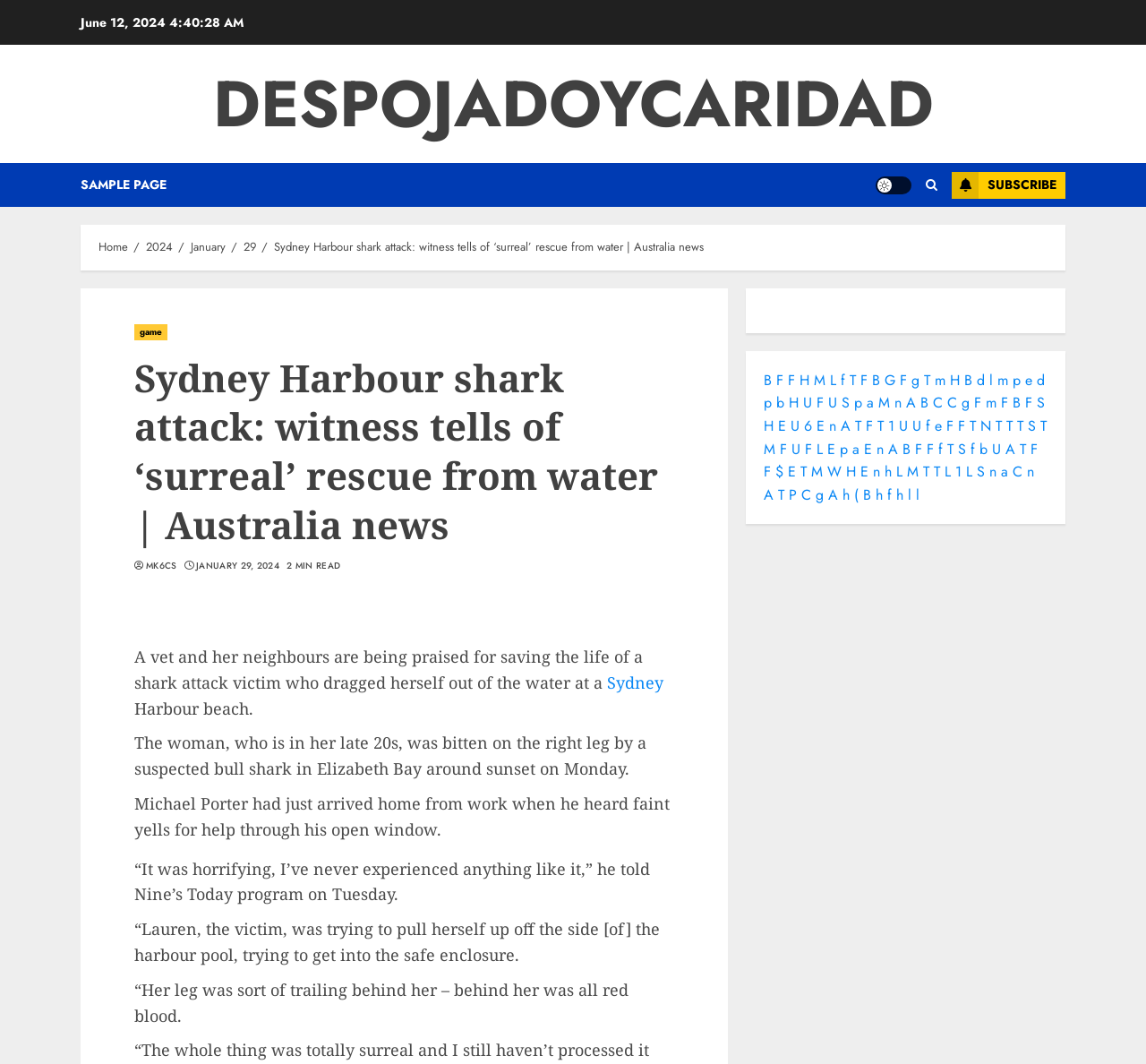Provide a single word or phrase answer to the question: 
What is the location of the shark attack?

Elizabeth Bay